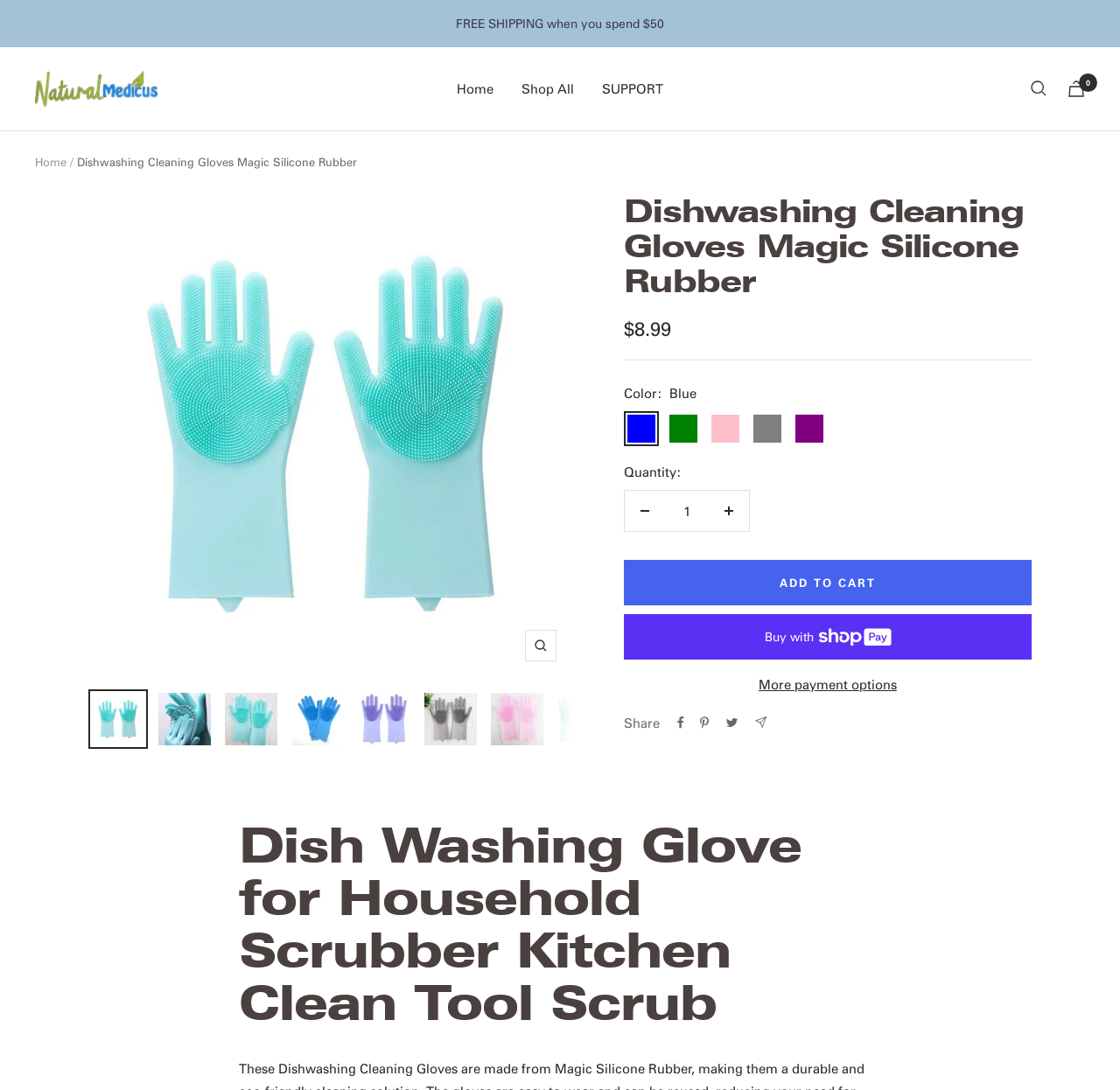What is the color of the dishwashing gloves?
Use the information from the screenshot to give a comprehensive response to the question.

The color of the dishwashing gloves is mentioned in the product details section, where it says 'Color: Blue'. This is also indicated by the radio button for 'Blue' being checked.